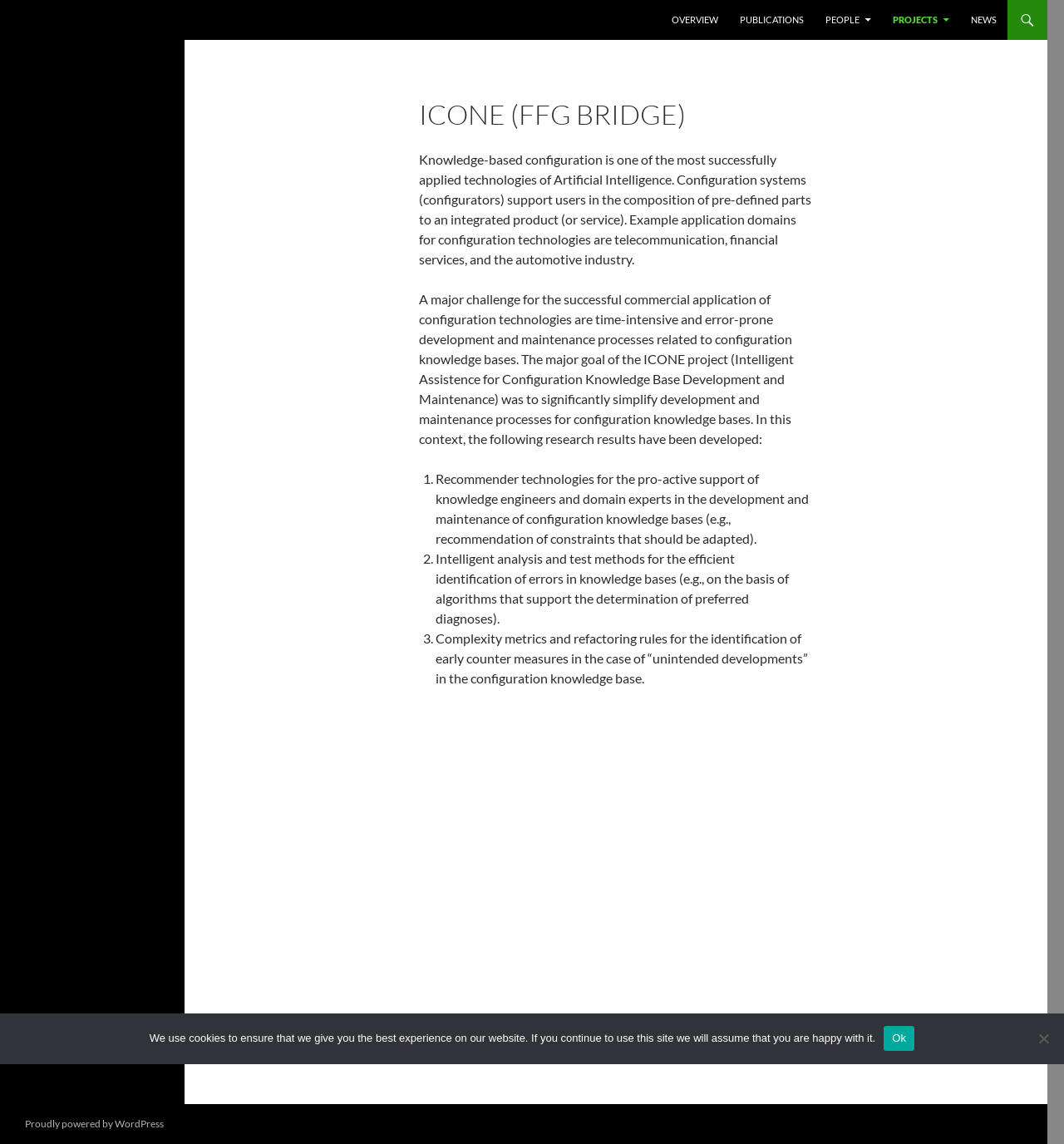Locate the bounding box coordinates of the element that needs to be clicked to carry out the instruction: "View the PEOPLE section". The coordinates should be given as four float numbers ranging from 0 to 1, i.e., [left, top, right, bottom].

[0.766, 0.0, 0.828, 0.035]